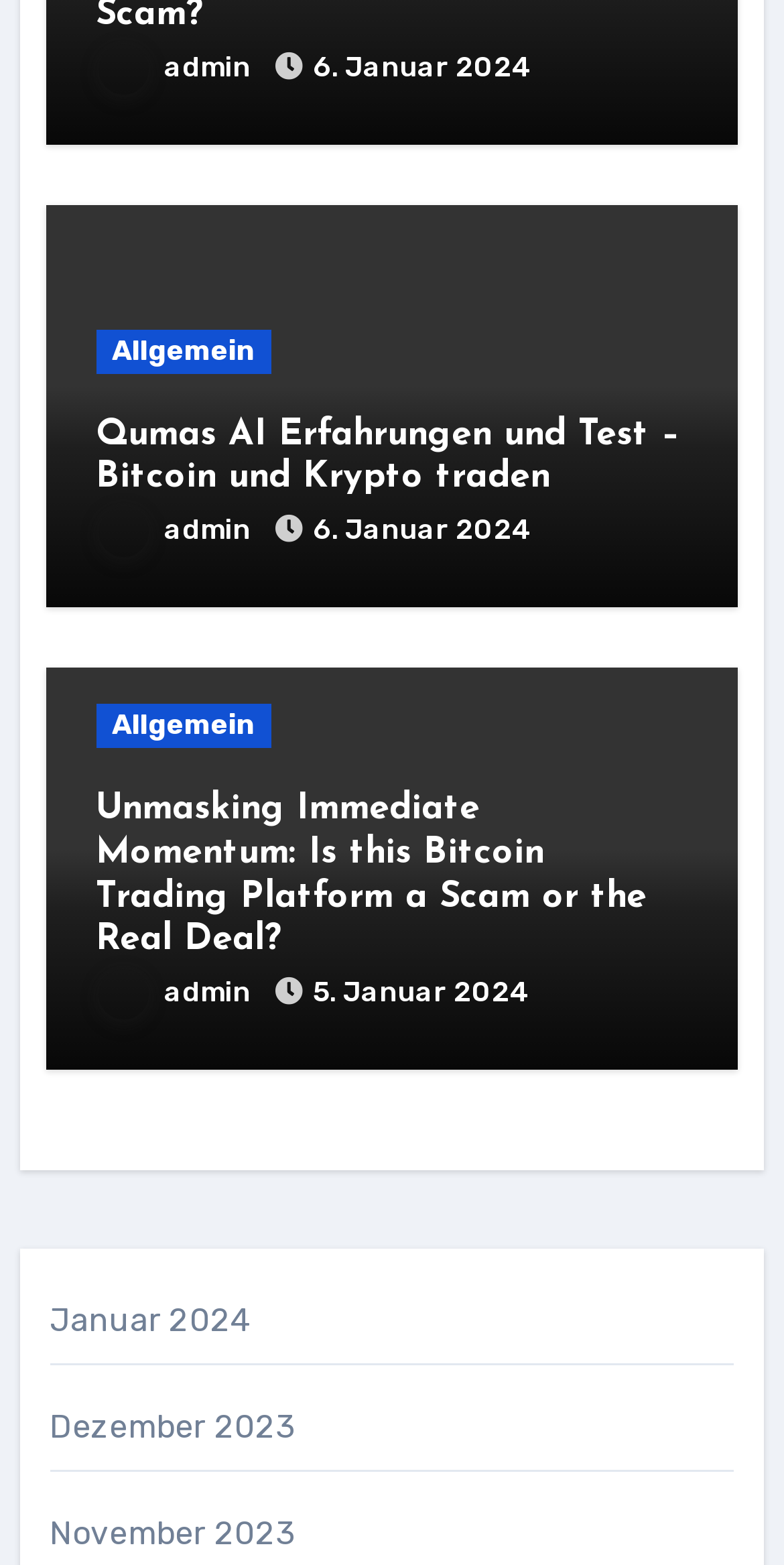Given the element description admin, predict the bounding box coordinates for the UI element in the webpage screenshot. The format should be (top-left x, top-left y, bottom-right x, bottom-right y), and the values should be between 0 and 1.

[0.122, 0.032, 0.328, 0.054]